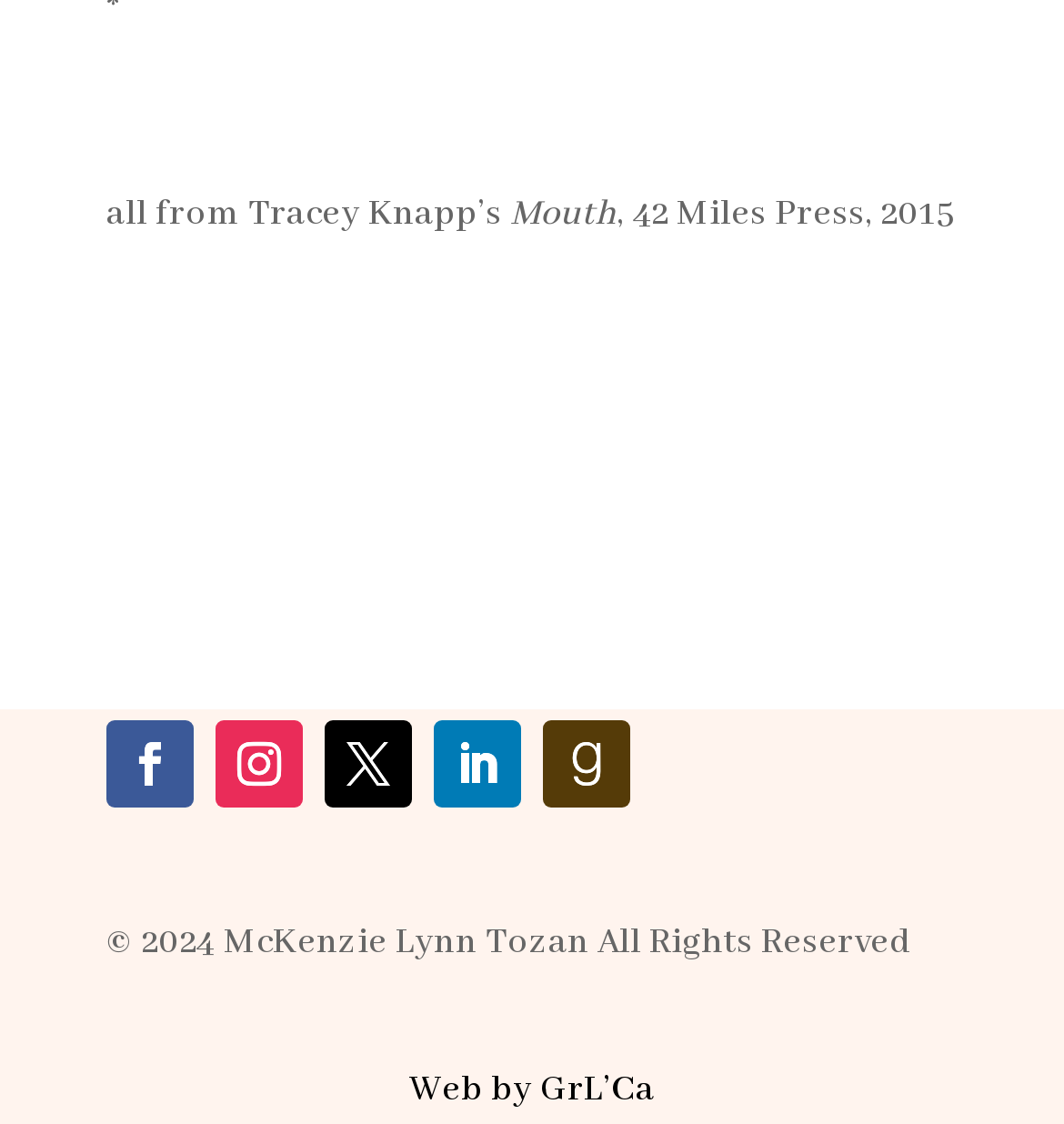What is the copyright year of the webpage?
Using the image, respond with a single word or phrase.

2024